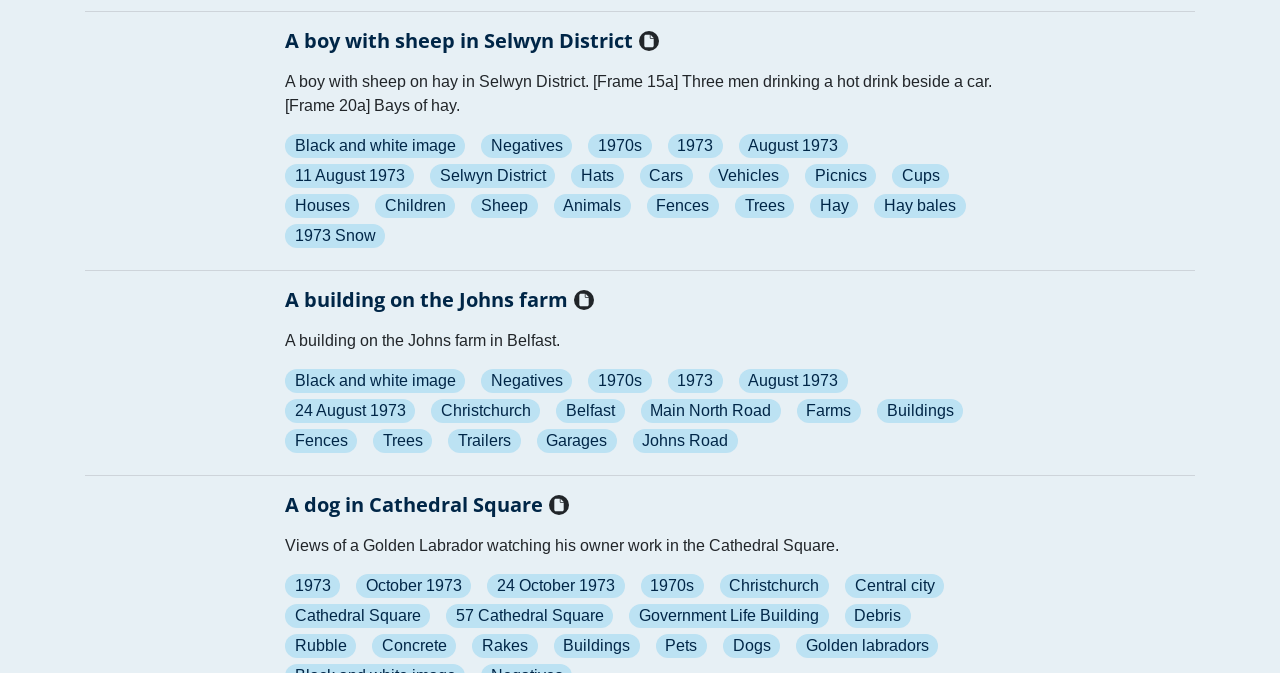Please identify the bounding box coordinates of the clickable region that I should interact with to perform the following instruction: "Click the link 'A boy with sheep in Selwyn District'". The coordinates should be expressed as four float numbers between 0 and 1, i.e., [left, top, right, bottom].

[0.223, 0.045, 0.499, 0.078]